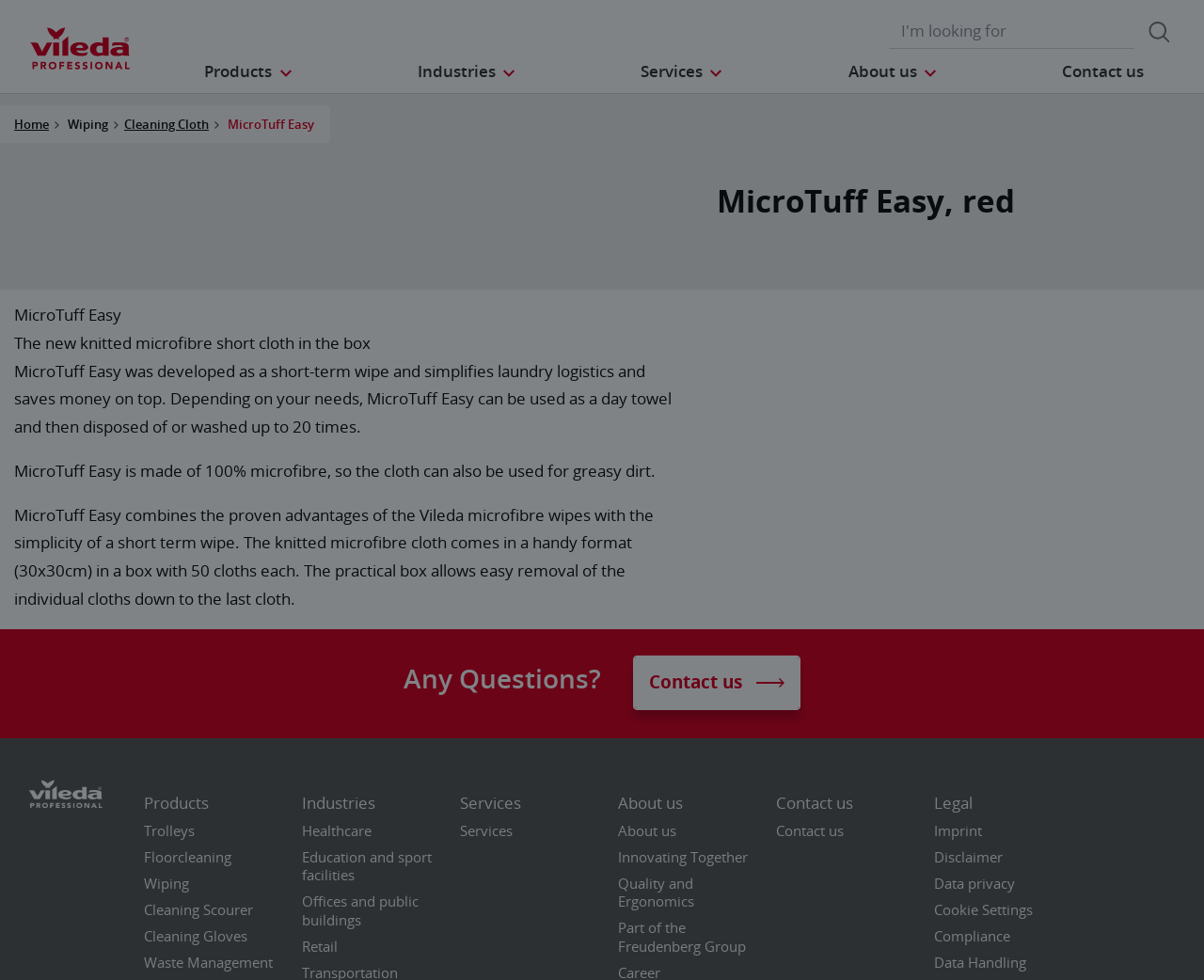Could you highlight the region that needs to be clicked to execute the instruction: "Search for products"?

[0.702, 0.015, 0.973, 0.05]